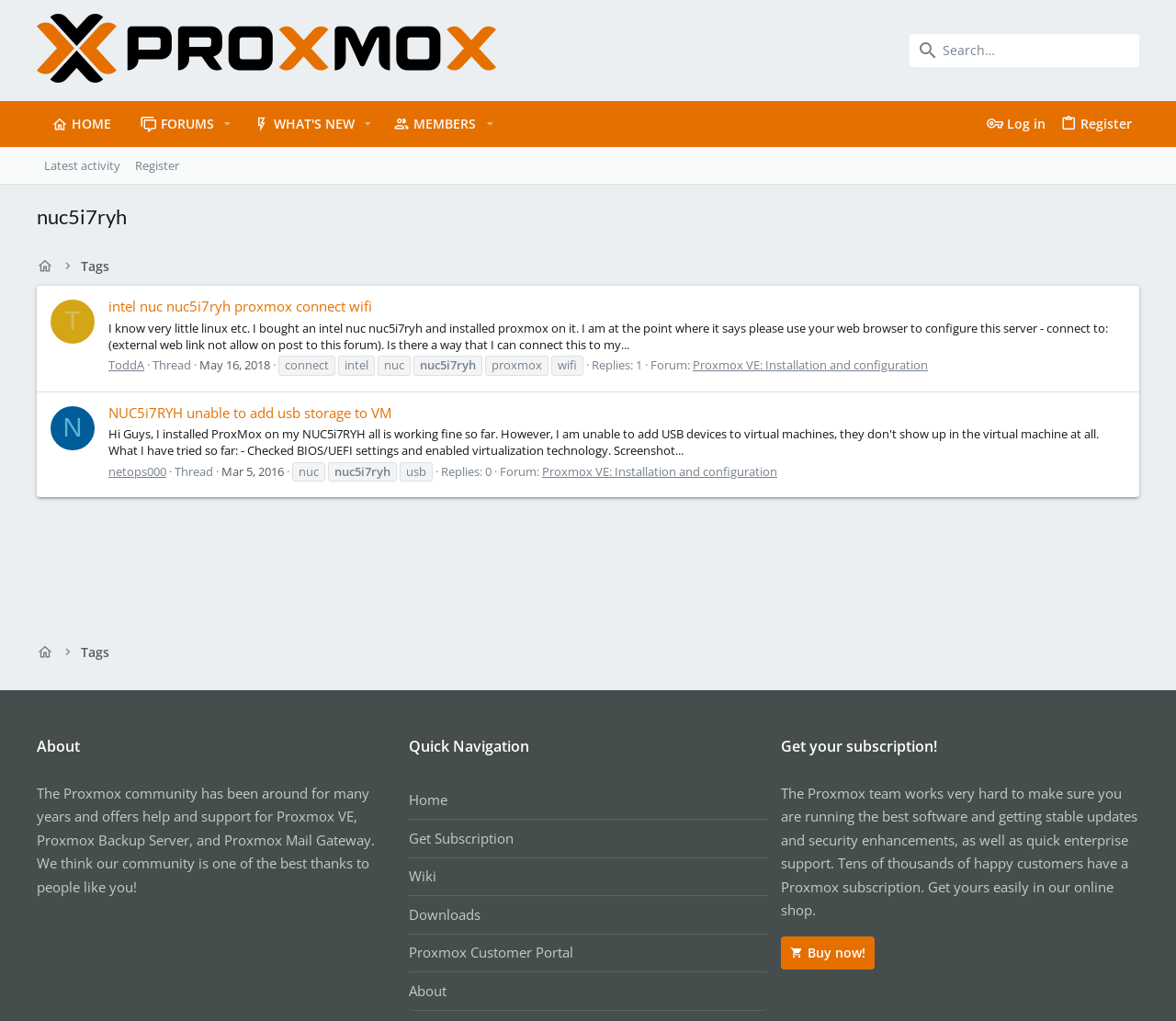Offer an extensive depiction of the webpage and its key elements.

This webpage is the Proxmox Support Forum, with a prominent title "nuc5i7ryh | Proxmox Support Forum" at the top left corner, accompanied by an image with the same name. Below the title, there is a search box labeled "Search" at the top right corner. 

The top navigation menu consists of several links, including "HOME", "FORUMS", "WHAT'S NEW", "MEMBERS", and "Latest activity", each with a toggle button to expand or collapse the menu. 

On the right side of the page, there are two buttons, "Log in" and "Register", for users to access their accounts or create a new one.

The main content of the page is a list of forum threads, each with a heading, a brief description, and some metadata such as the author, date, and number of replies. The threads are listed in a vertical column, with the most recent one at the top. 

Each thread has a heading that summarizes the topic, followed by a brief description of the issue or question being discussed. The author's name and avatar are displayed next to the heading, along with the date and time of the post. 

Some threads have tags or keywords associated with them, which are displayed below the heading. These tags include "connect", "intel", "nuc", "nuc5i7ryh", "proxmox", and "wifi". 

At the bottom of the page, there are several sections, including "About", "Quick Navigation", and "Get your subscription!". The "About" section provides a brief description of the Proxmox community and its purpose. The "Quick Navigation" section has links to various parts of the website, such as the home page, wiki, downloads, and customer portal. The "Get your subscription!" section promotes the benefits of subscribing to Proxmox and has a "Buy now!" button to encourage users to purchase a subscription.